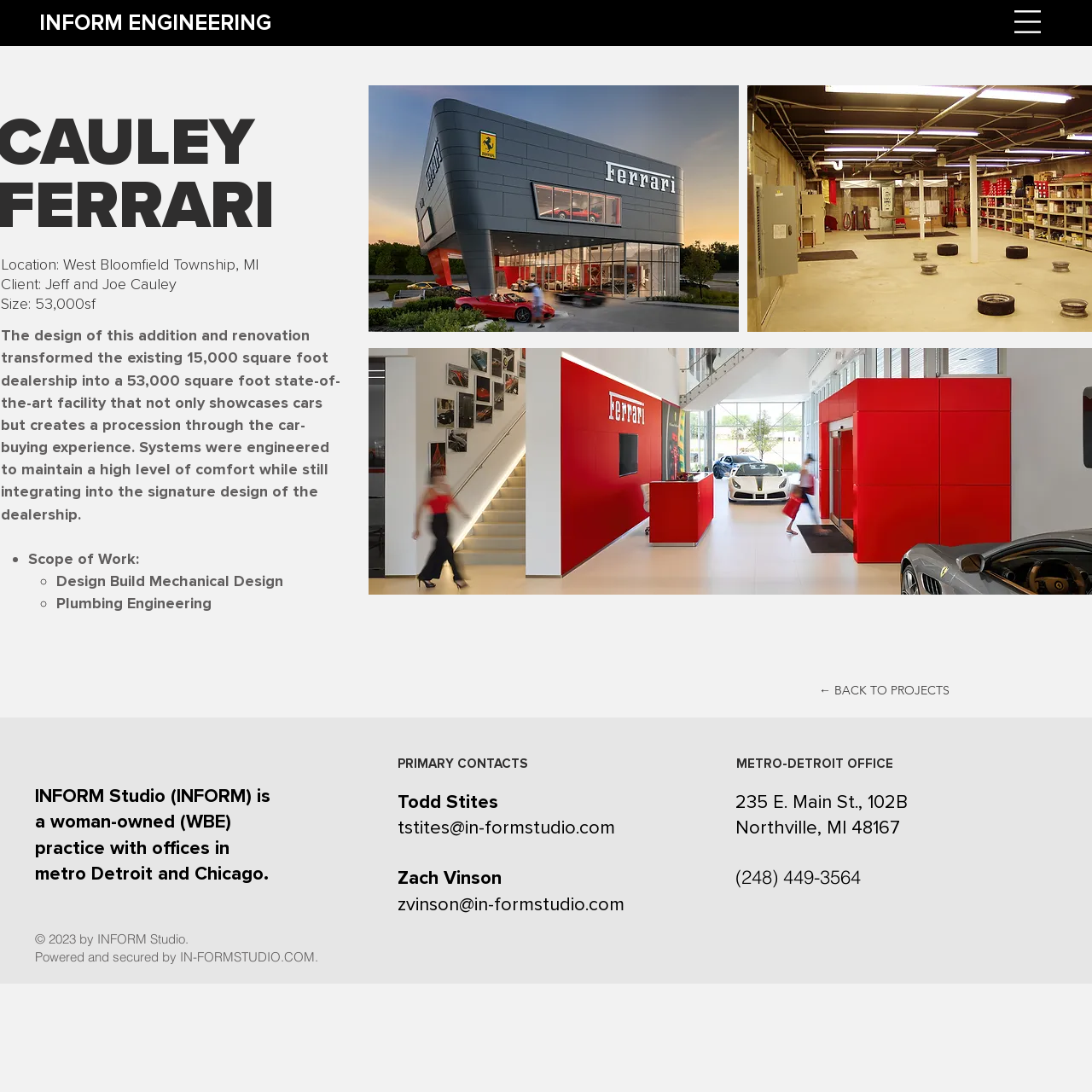Elaborate on the webpage's design and content in a detailed caption.

This webpage is about a project by INFORM Engineering, a woman-owned practice with offices in metro Detroit and Chicago. At the top, there is a link to "INFORM ENGINEERING" and a button on the right side. 

Below the top section, there is a main content area that takes up most of the page. It starts with a heading that provides the location, client, and size of the project, which is a 53,000 square foot dealership in West Bloomfield Township, Michigan. 

To the right of the heading, there is an image of the project, likely a photo of the dealership. Below the image, there is a paragraph of text that describes the project, explaining how the design transformed the existing dealership into a state-of-the-art facility that showcases cars and creates a procession through the car-buying experience.

Under the paragraph, there is a list of scope of work, marked by bullet points, which includes design build mechanical design and plumbing engineering. 

At the bottom of the main content area, there is a link to go back to projects. 

Below the main content area, there is a footer section that provides information about INFORM Studio, including a heading that describes the practice, a copyright notice, and a powered by notice. There are also contact details, including primary contacts with email addresses and a metro-Detroit office address with a phone number.